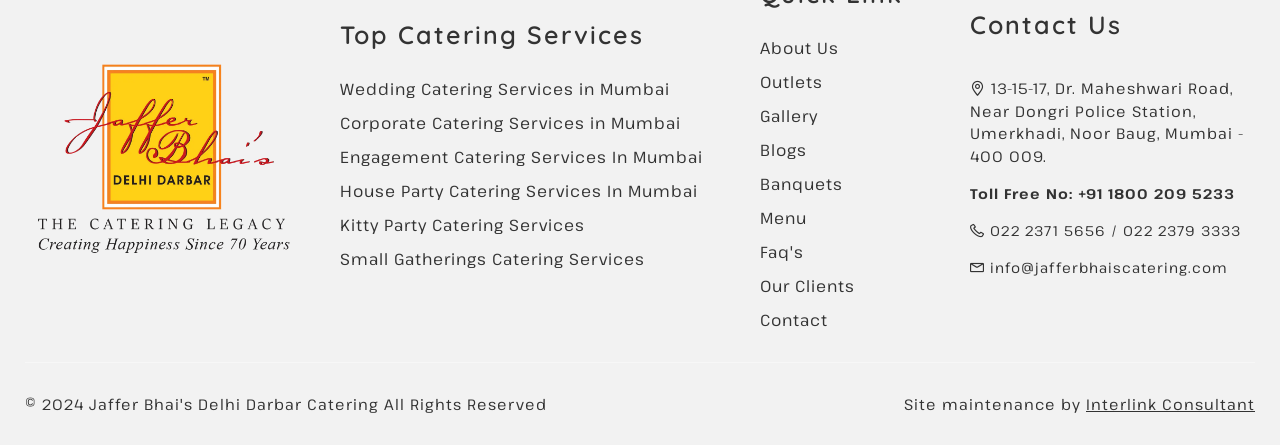Observe the image and answer the following question in detail: What type of services does this website offer?

Based on the links provided on the webpage, such as 'Wedding Catering Services in Mumbai', 'Corporate Catering Services in Mumbai', and others, it is clear that this website offers various types of catering services.